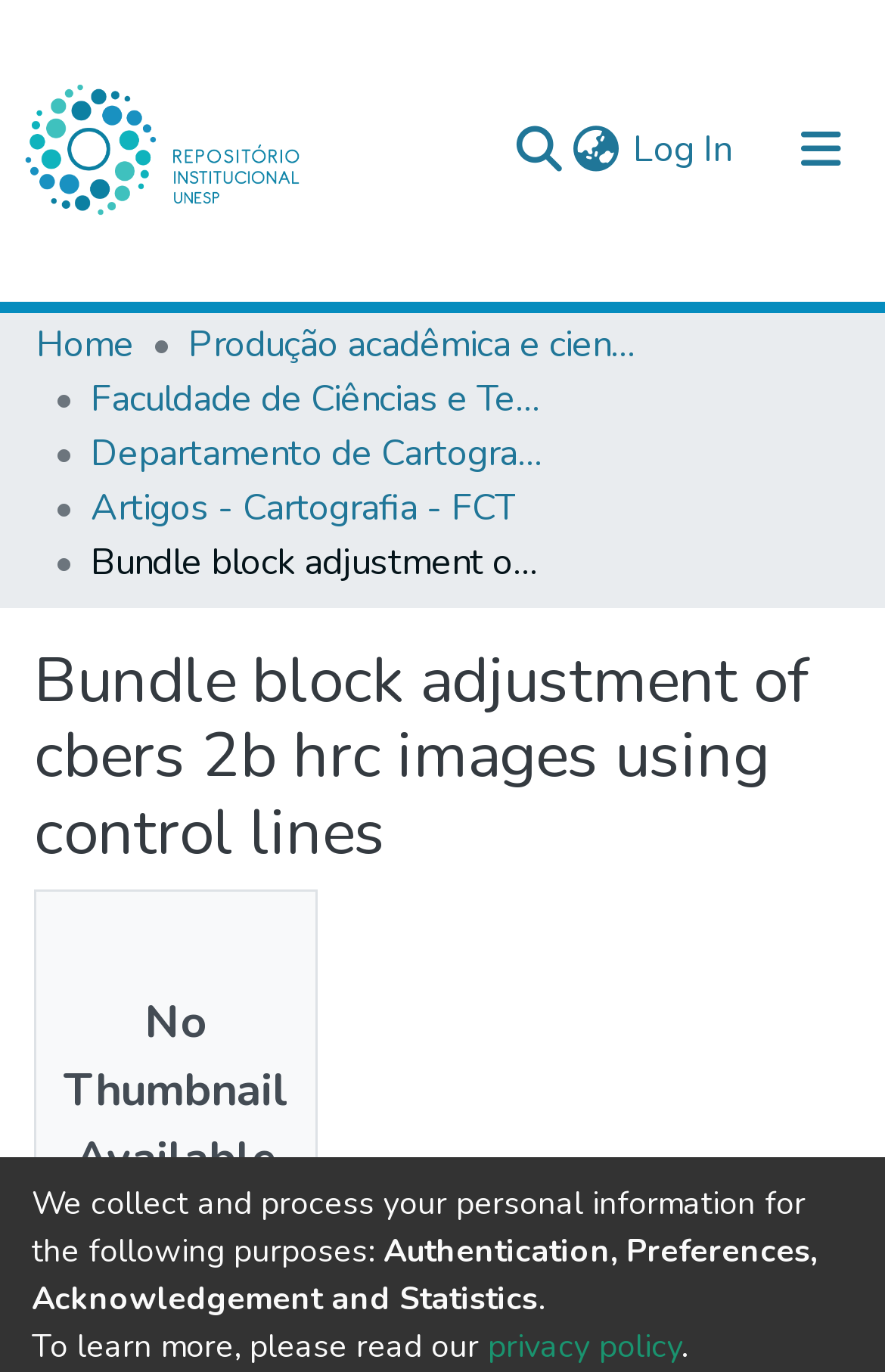Identify the bounding box coordinates necessary to click and complete the given instruction: "Search for something".

[0.577, 0.089, 0.641, 0.129]